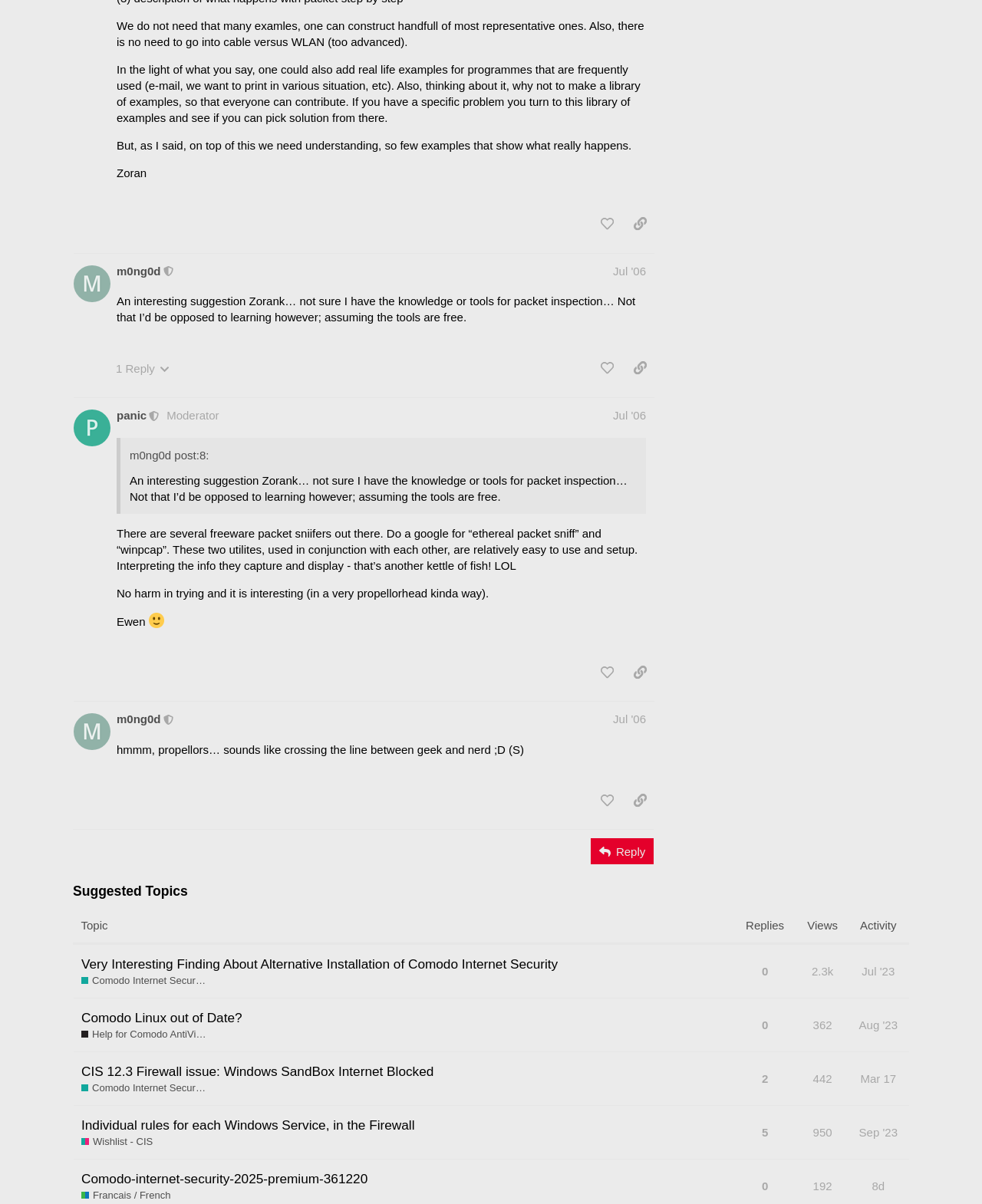Bounding box coordinates are to be given in the format (top-left x, top-left y, bottom-right x, bottom-right y). All values must be floating point numbers between 0 and 1. Provide the bounding box coordinate for the UI element described as: Help for Comodo AntiVirus

[0.083, 0.853, 0.211, 0.865]